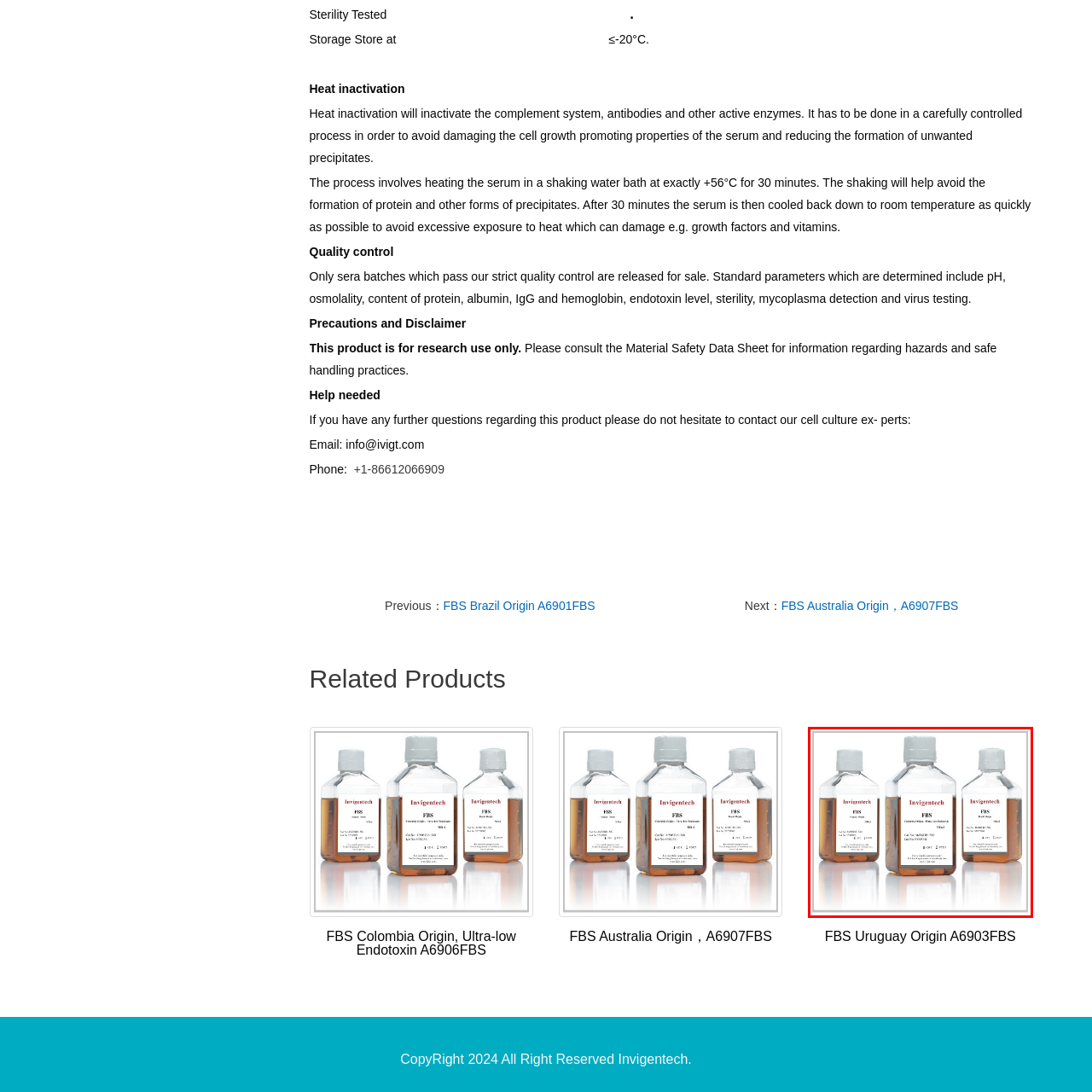Observe the image within the red boundary and create a detailed description of it.

The image showcases three bottles of Fetal Bovine Serum (FBS) from Invigentech, each prominently labeled. The bottles, filled with a light amber liquid, are arranged in a way that highlights their distinct labels, which provide essential information on the product. The labels indicate that these products are for research use only and emphasize the quality control measures in place, assuring users of their strict testing standards for sterility, protein content, and other vital parameters. The image conveys a professional presentation of bioscience products, suggesting reliability and high standards in bio-research applications.